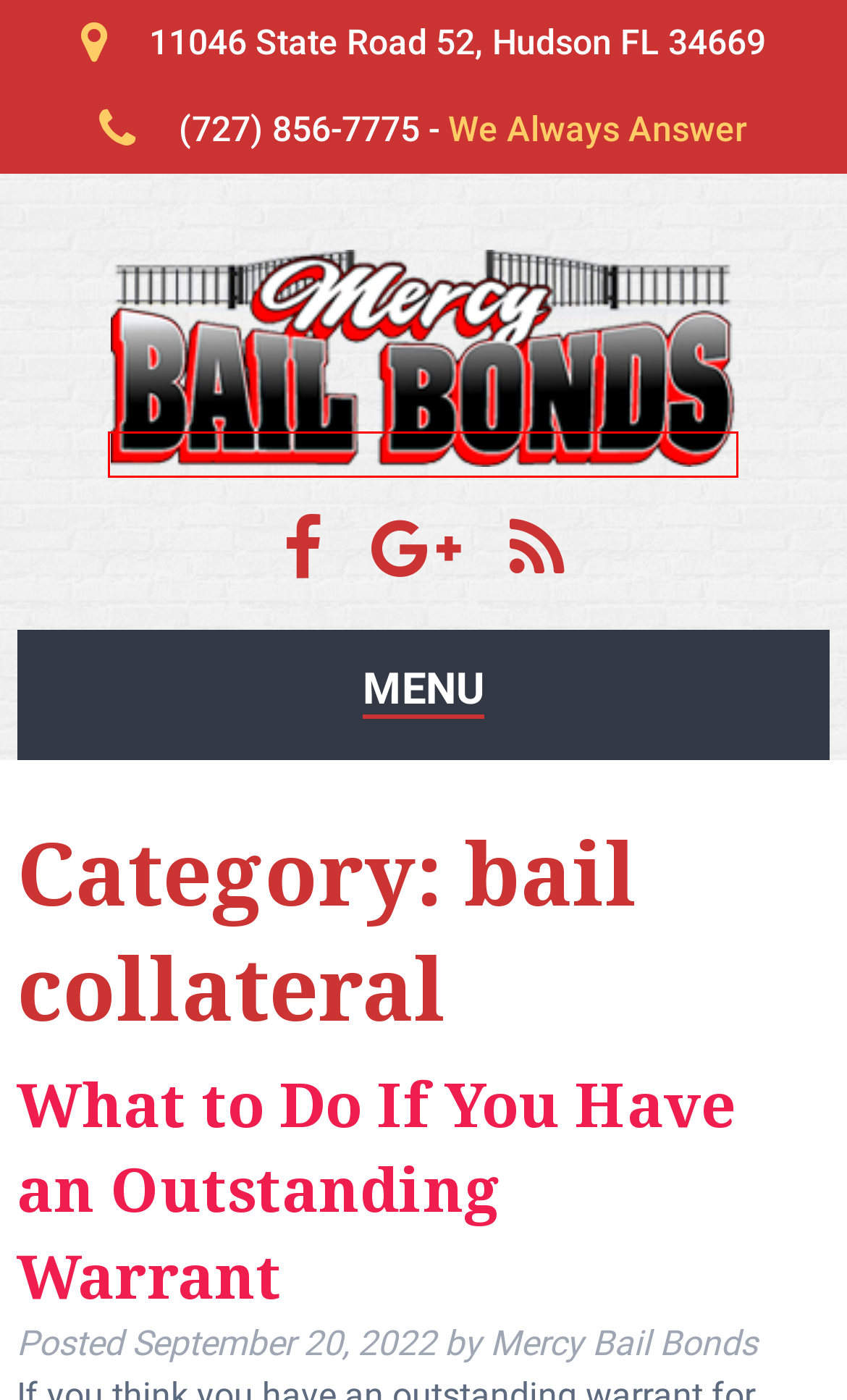Look at the screenshot of a webpage where a red rectangle bounding box is present. Choose the webpage description that best describes the new webpage after clicking the element inside the red bounding box. Here are the candidates:
A. Do’s & Don’ts While Out on Bail | Mercy Bail Bonds
B. Category: Bail Bonds | Mercy Bail Bonds
C. Your Rights After Being Arrested | Mercy Bail Bonds
D. What to Do If You Have an Outstanding Warrant | Mercy Bail Bonds
E. Category: bail collateral | Page 2 | Mercy Bail Bonds
F. Mercy Bail Bonds | Licensed, serving Pasco County and Florida 24/7
G. Skipping Bail is a Big No-No! Here’s Why | Mercy Bail Bonds
H. Types of Collateral for Bail Bond | Mercy Bail Bonds

F